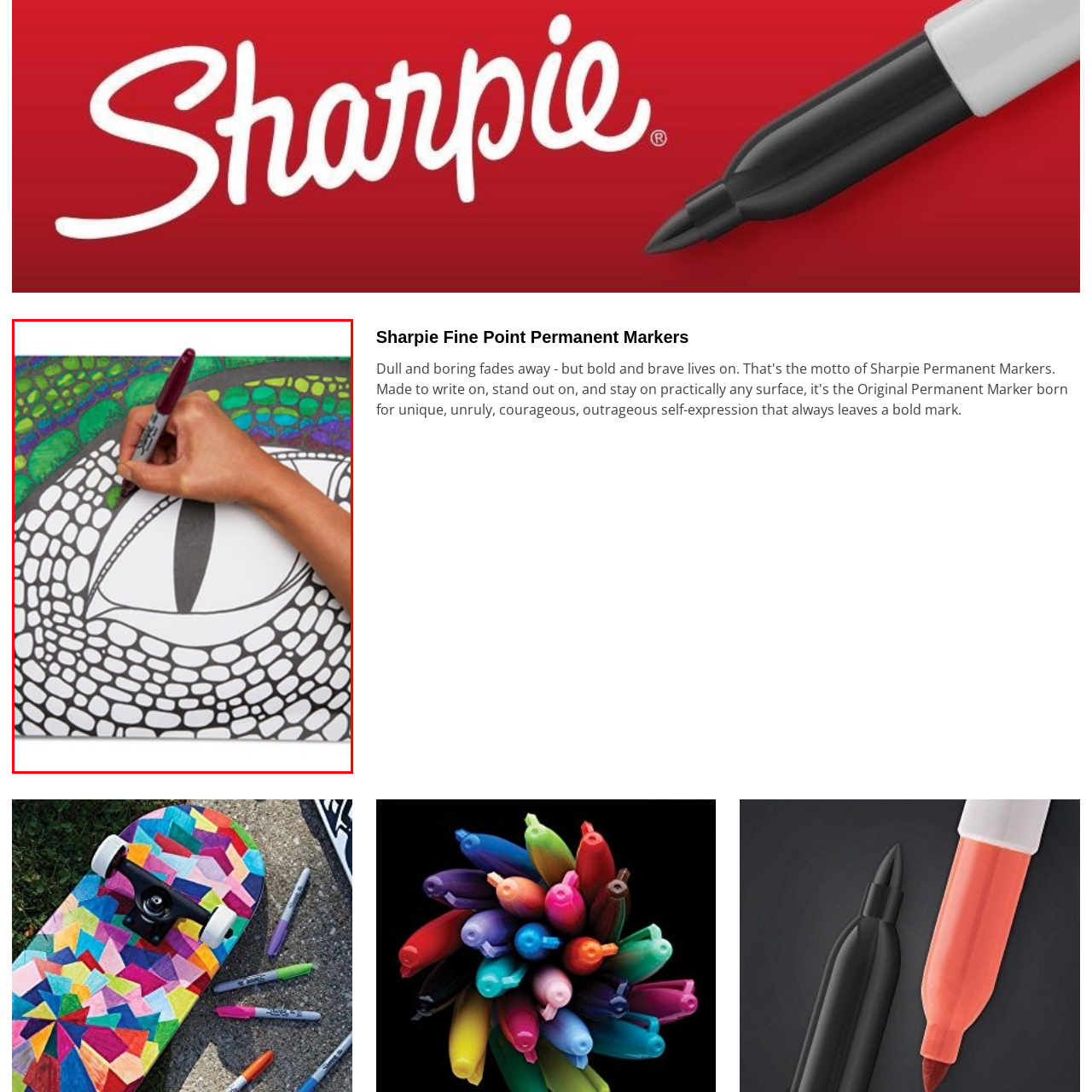Study the area of the image outlined in red and respond to the following question with as much detail as possible: What is the dominant color of the background?

The caption describes the background as 'richly colored' and mentions that it includes shades of green and purple, suggesting a lively and textured environment. These colors are likely the dominant colors of the background.